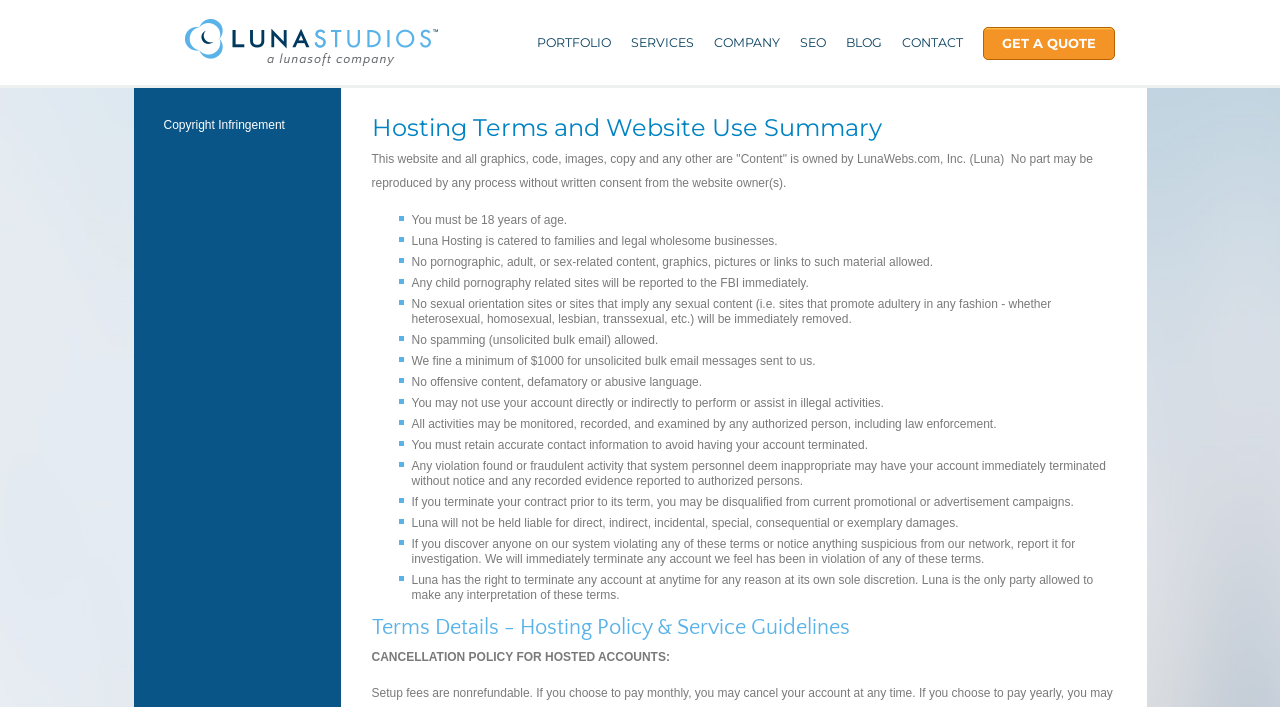Using the elements shown in the image, answer the question comprehensively: Who can make interpretations of these terms?

I found the answer in the text 'Luna is the only party allowed to make any interpretation of these terms.' which is located in the StaticText element with bounding box coordinates [0.321, 0.81, 0.854, 0.851].